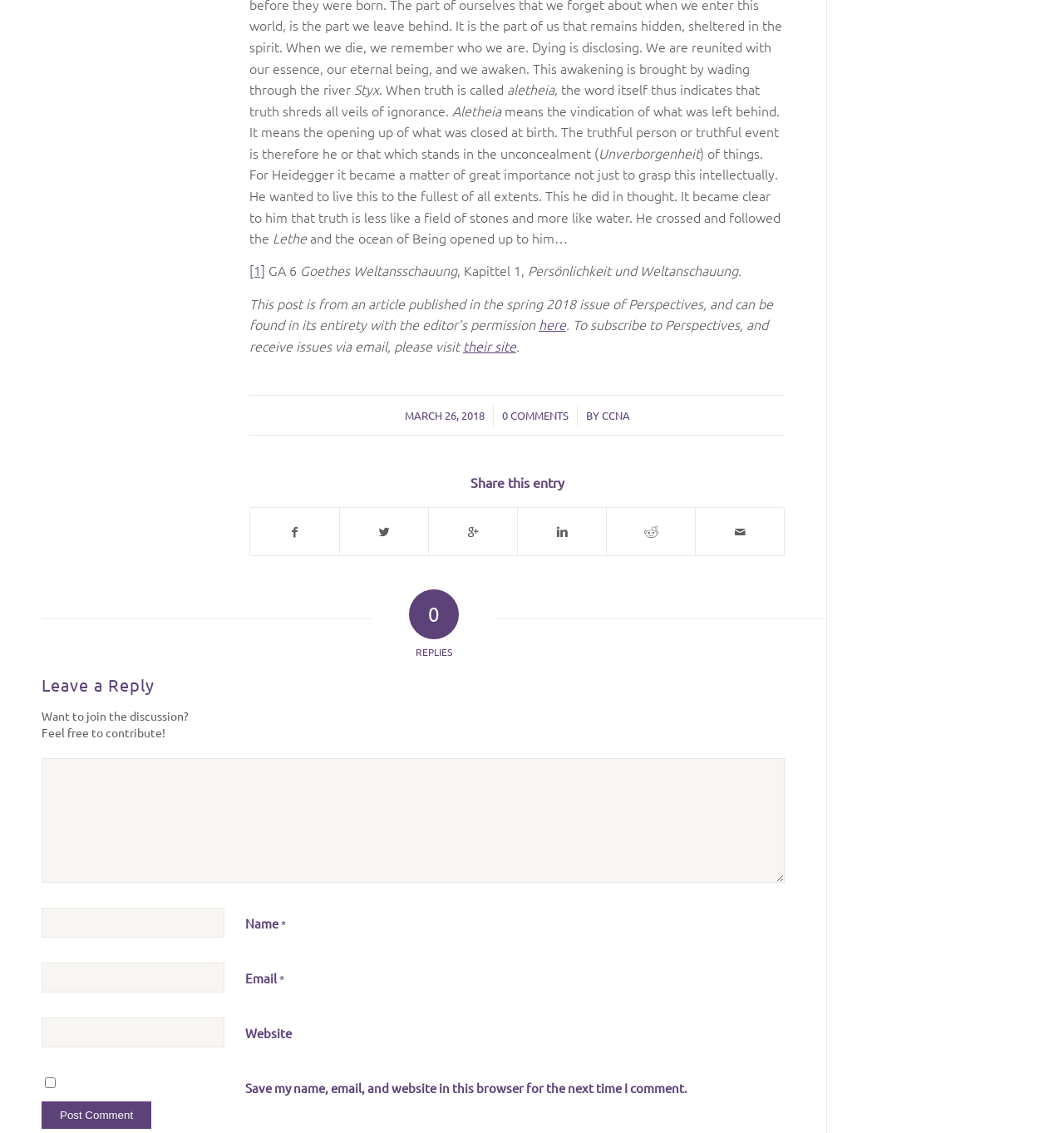What is the name of the publication?
Provide a short answer using one word or a brief phrase based on the image.

Perspectives